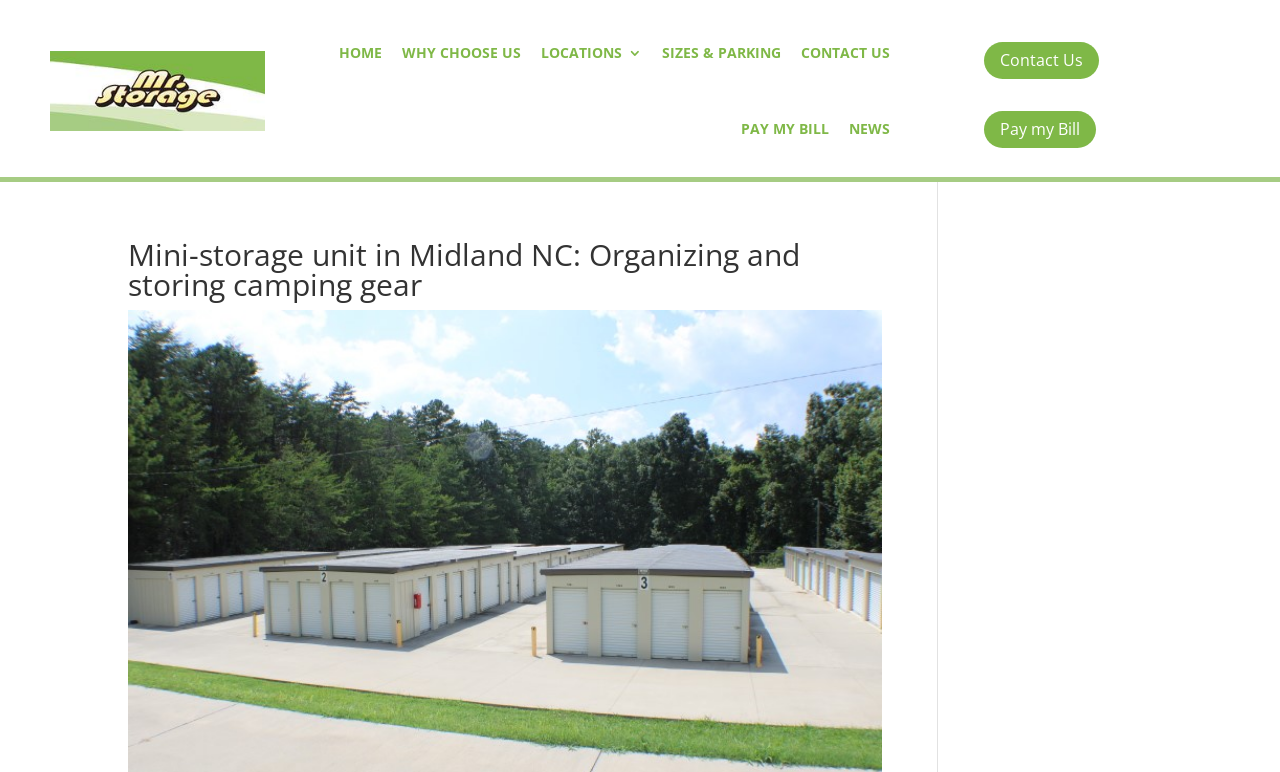Using the format (top-left x, top-left y, bottom-right x, bottom-right y), provide the bounding box coordinates for the described UI element. All values should be floating point numbers between 0 and 1: Contact Us

[0.768, 0.054, 0.858, 0.102]